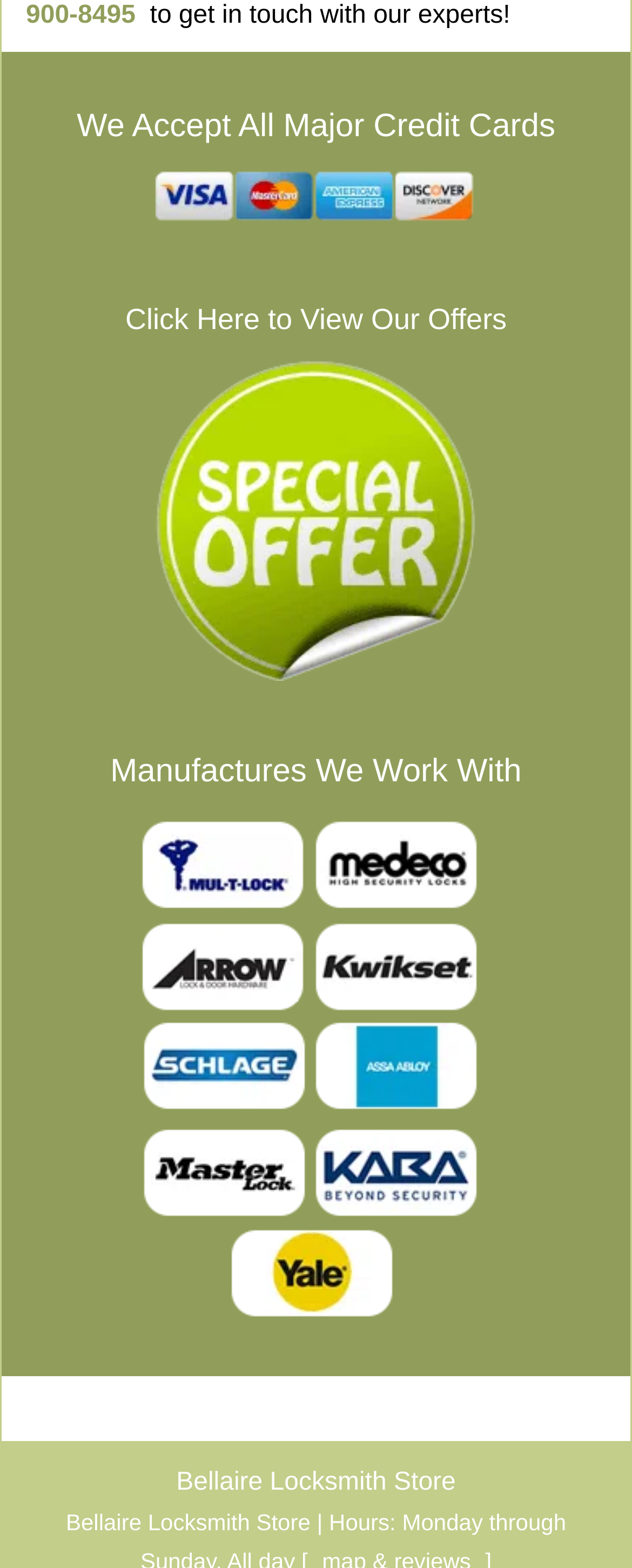What is mentioned below the 'Manufactures We Work With' text?
Using the visual information from the image, give a one-word or short-phrase answer.

An image